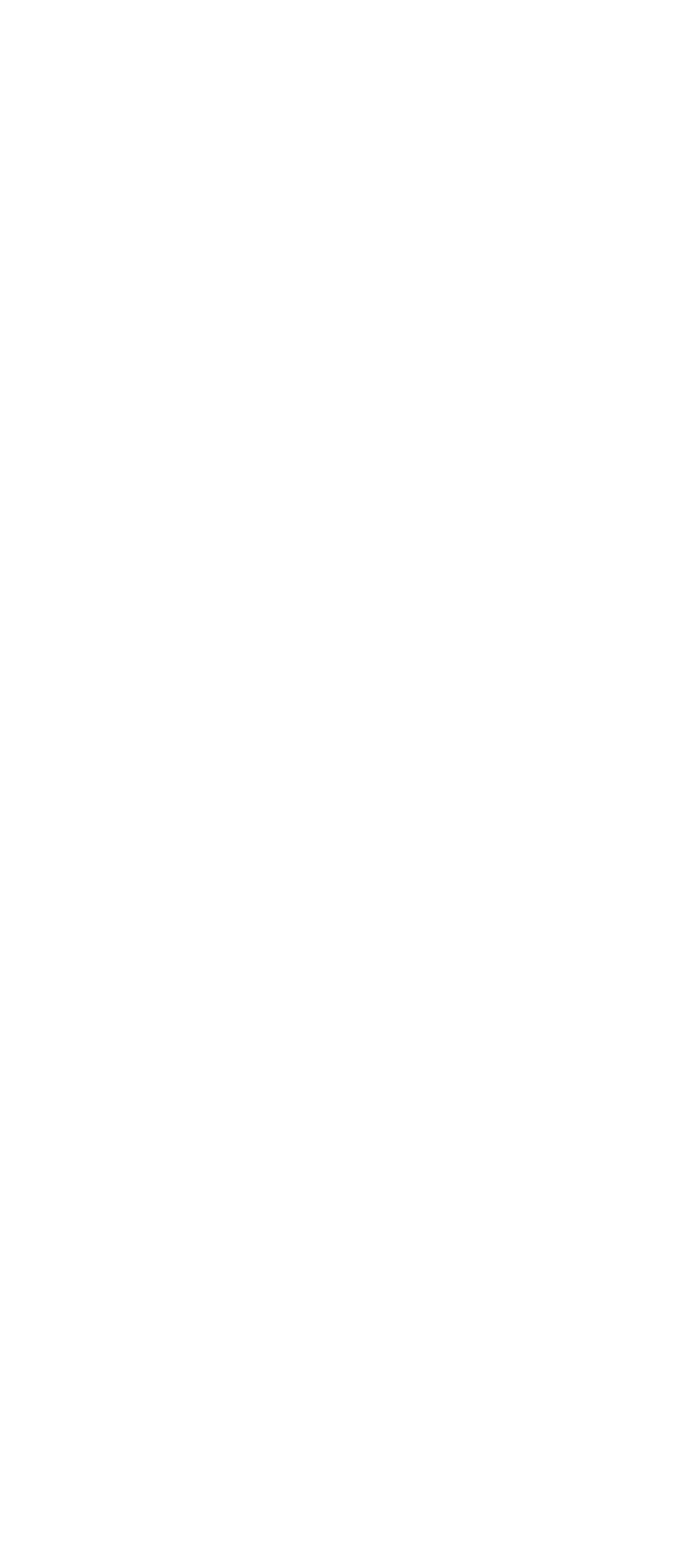Locate the bounding box coordinates of the item that should be clicked to fulfill the instruction: "Reply to Rob".

[0.282, 0.109, 0.372, 0.123]